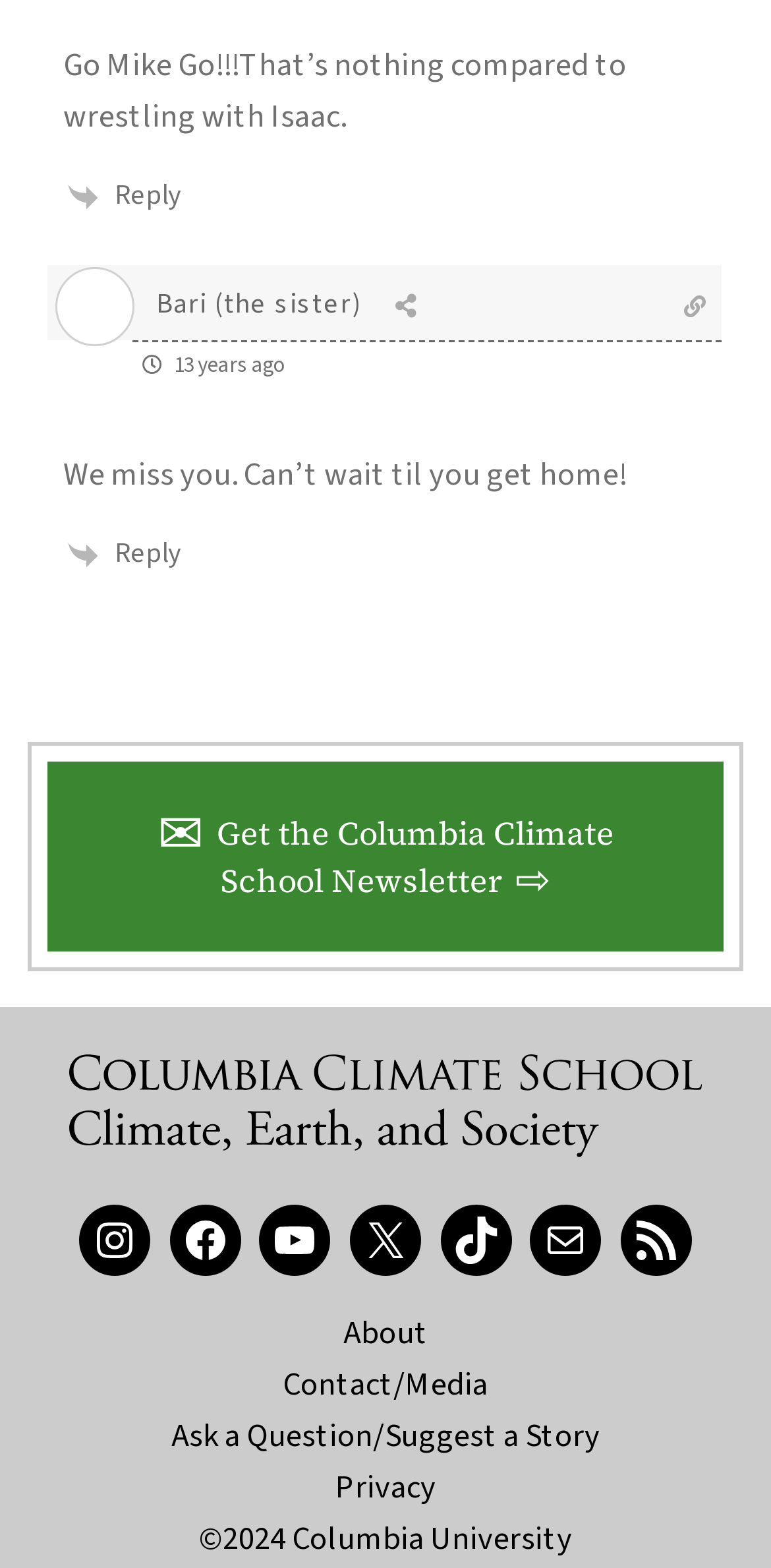Determine the bounding box coordinates of the clickable region to carry out the instruction: "Get the Columbia Climate School Newsletter".

[0.204, 0.517, 0.796, 0.575]